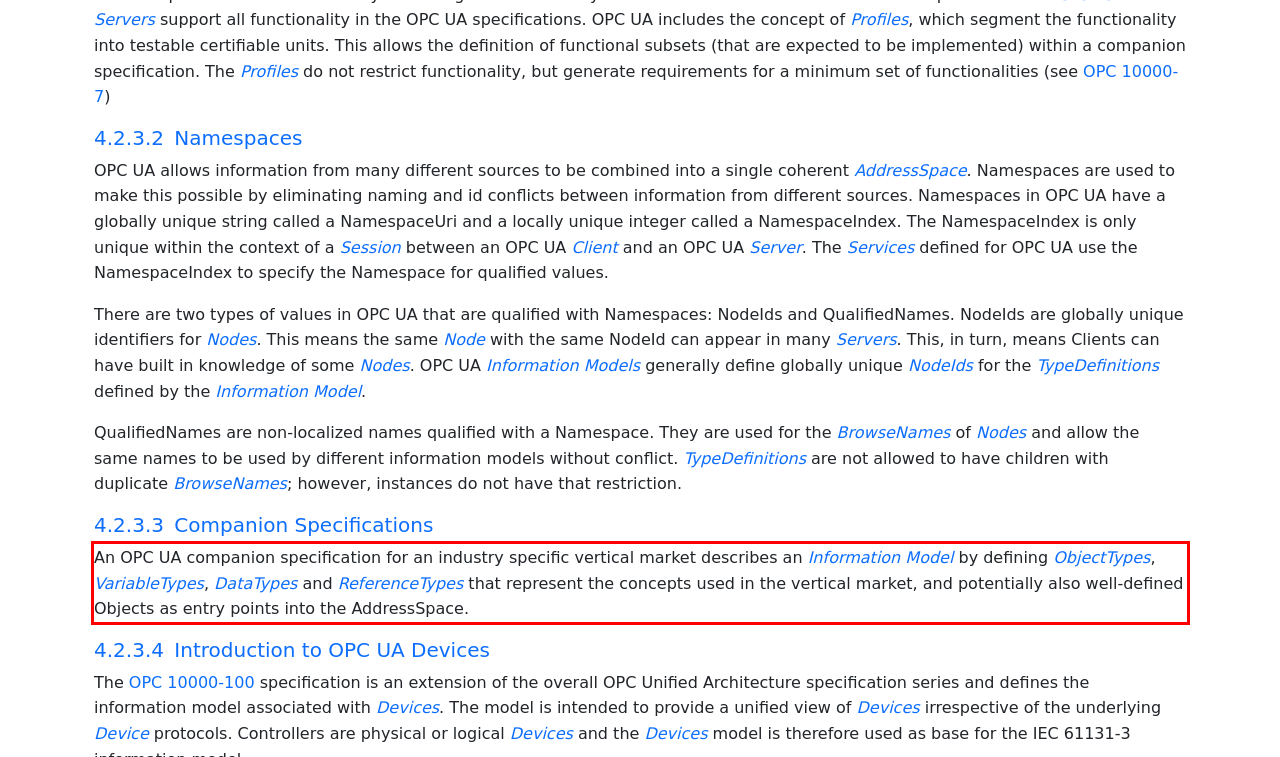In the screenshot of the webpage, find the red bounding box and perform OCR to obtain the text content restricted within this red bounding box.

An OPC UA companion specification for an industry specific vertical market describes an Information Model by defining ObjectTypes, VariableTypes, DataTypes and ReferenceTypes that represent the concepts used in the vertical market, and potentially also well-defined Objects as entry points into the AddressSpace.